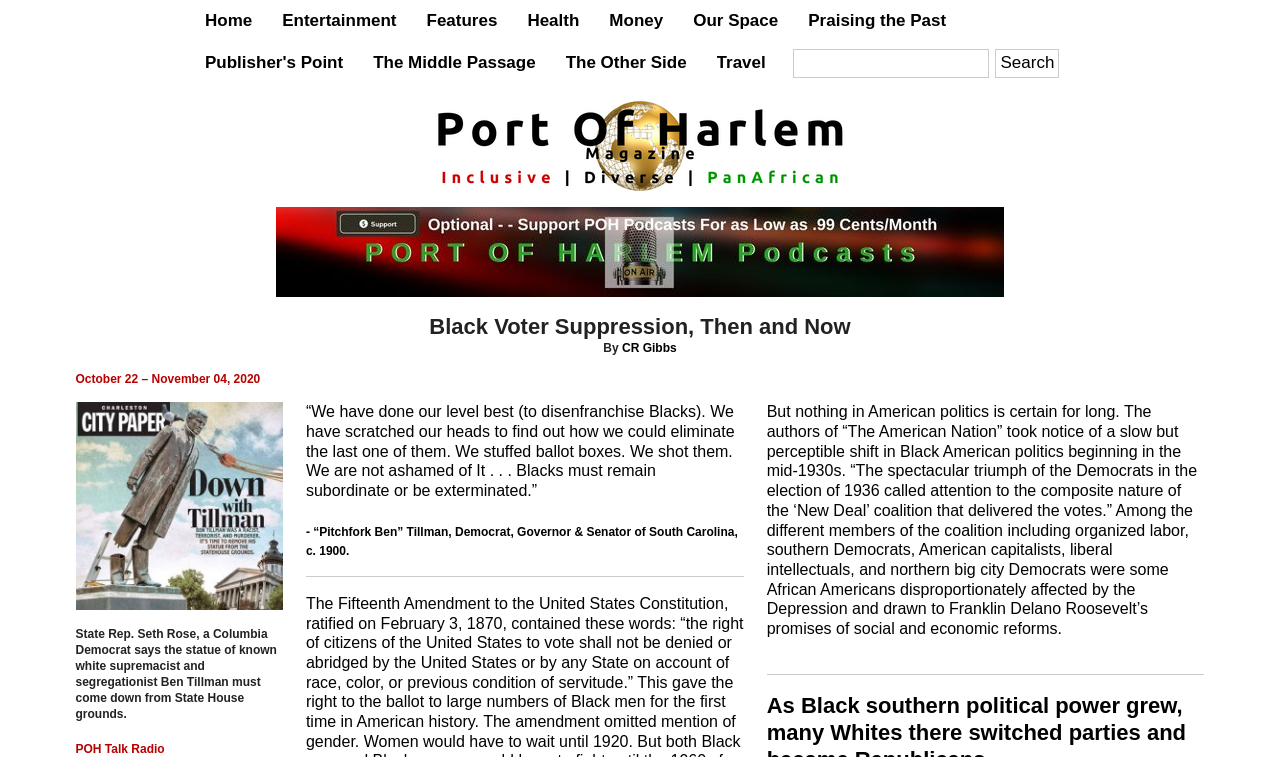Who is the person in the image?
Provide a well-explained and detailed answer to the question.

I found the answer by looking at the image located below the title of the article. The image is accompanied by a caption that mentions 'State Rep. Seth Rose, a Columbia Democrat says the statue of known white supremacist and segregationist Ben Tillman must come down from State House grounds.' This suggests that the person in the image is Ben Tillman.